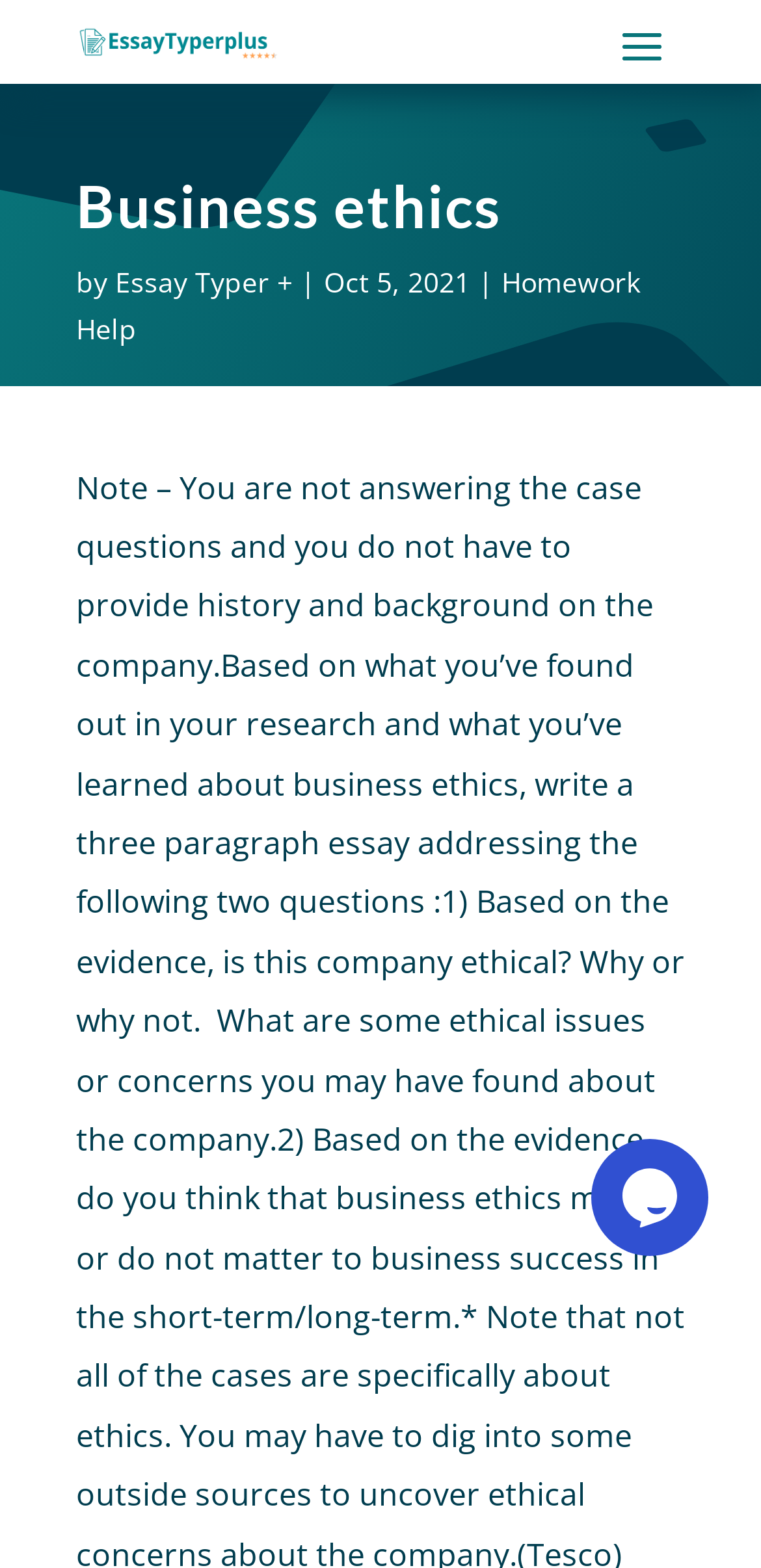How many links are there below the heading?
Look at the image and respond with a one-word or short-phrase answer.

2